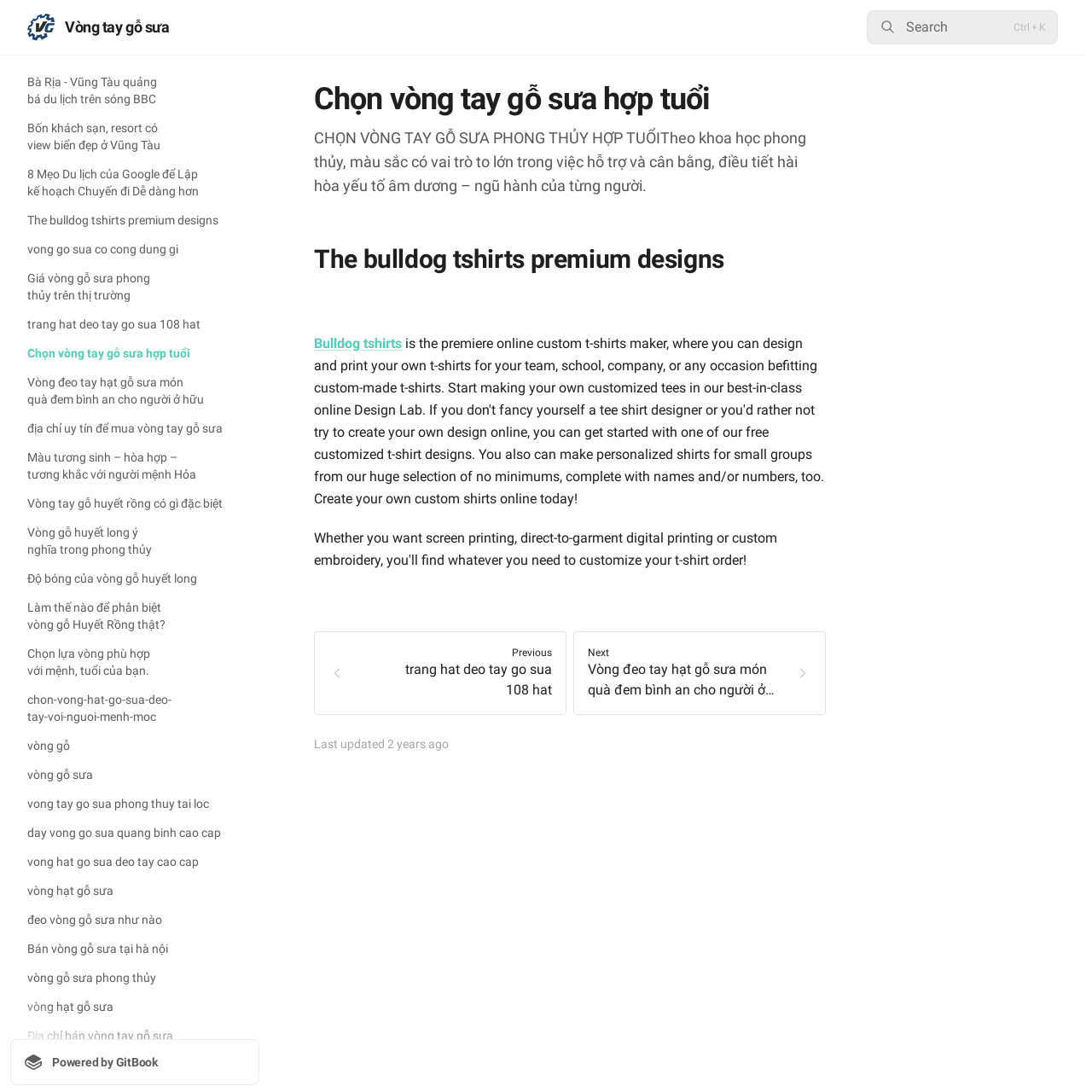What is the logo of the website?
Give a one-word or short phrase answer based on the image.

Vòng tay gỗ sưa